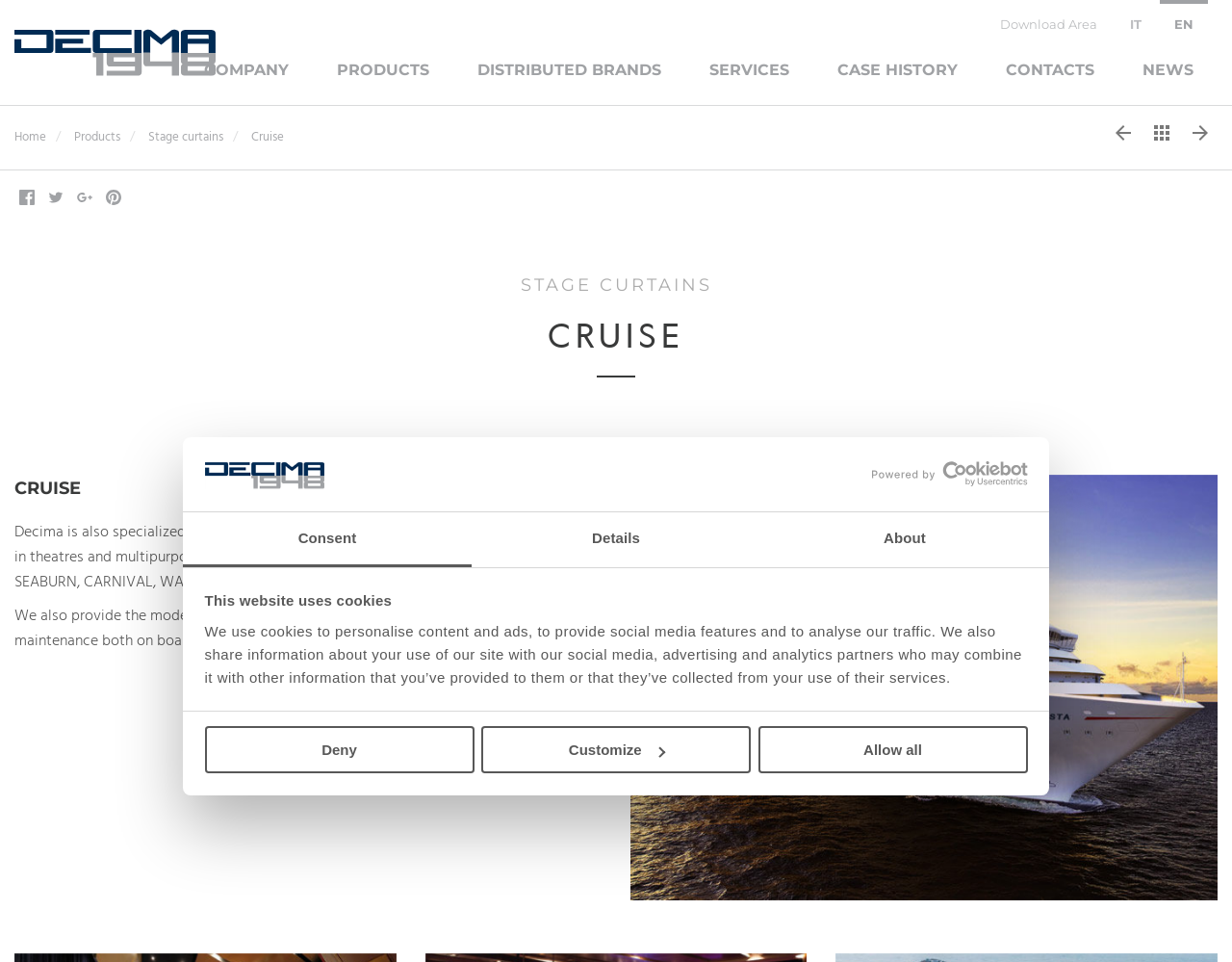Determine the bounding box coordinates of the area to click in order to meet this instruction: "Click the 'Home' link".

None